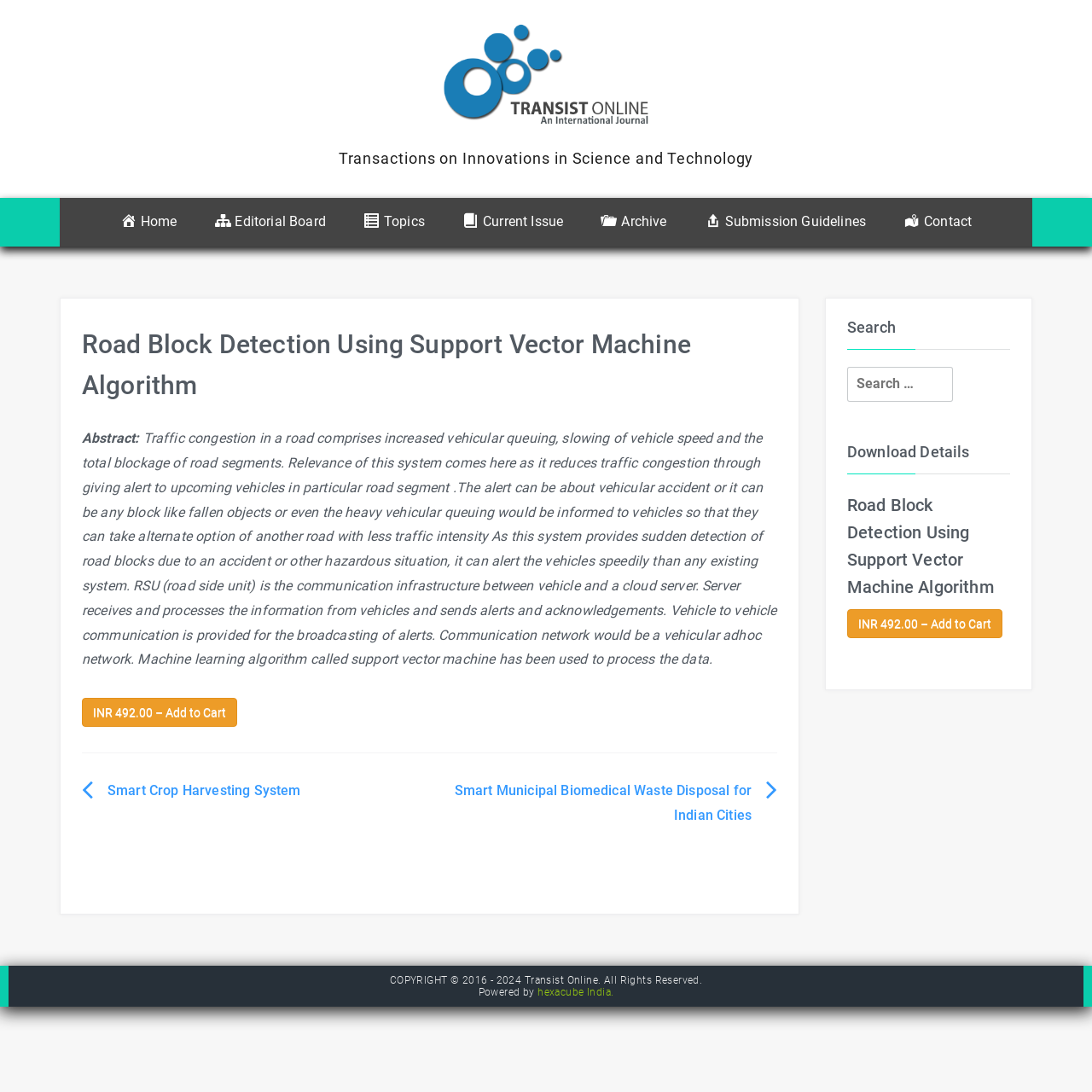Please locate the bounding box coordinates of the element's region that needs to be clicked to follow the instruction: "Click on the 'Home' link". The bounding box coordinates should be provided as four float numbers between 0 and 1, i.e., [left, top, right, bottom].

[0.094, 0.182, 0.178, 0.226]